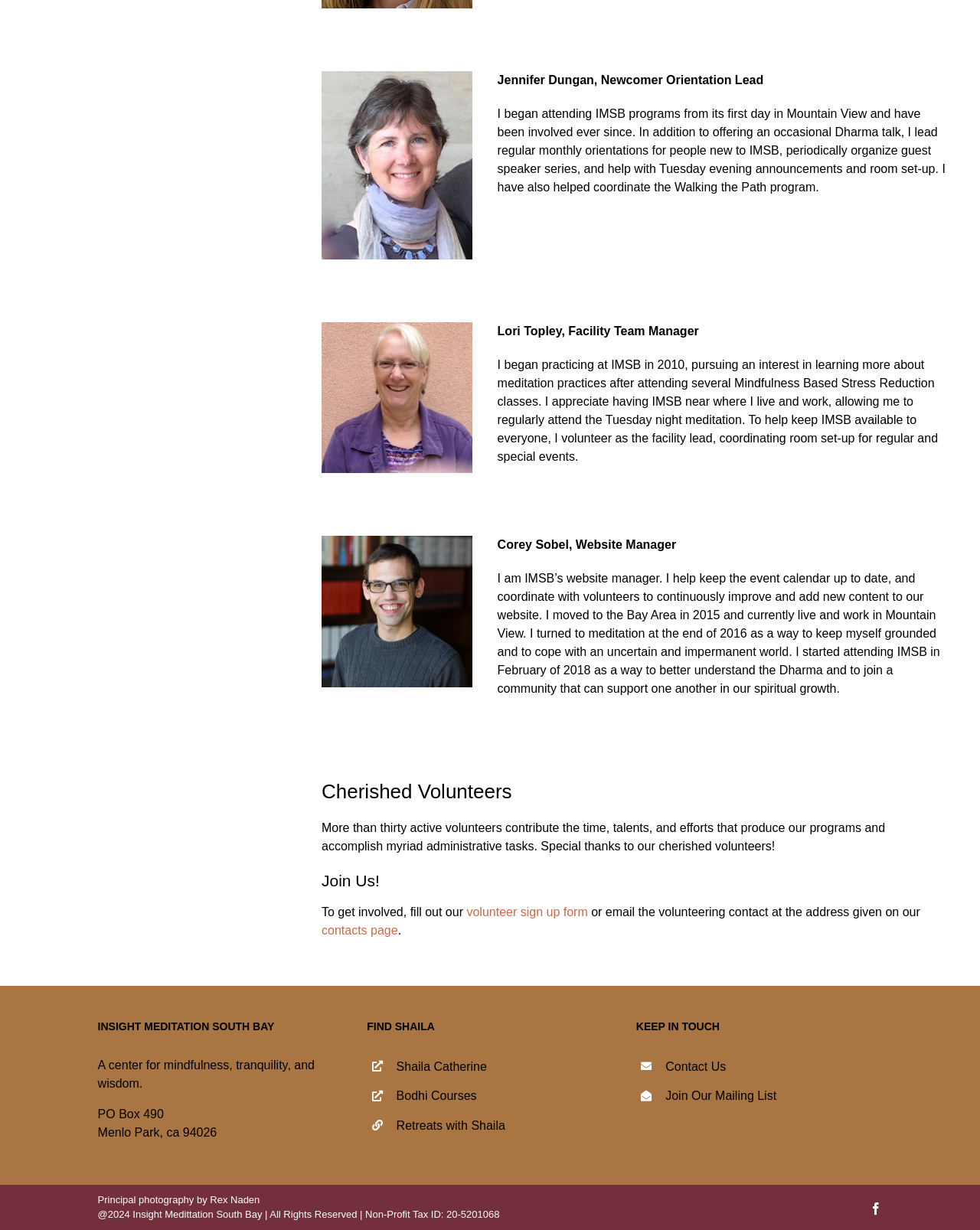Based on the image, please respond to the question with as much detail as possible:
What is the name of the center for mindfulness?

I found a heading element with the text 'INSIGHT MEDITATION SOUTH BAY' which suggests that this is the name of the center for mindfulness.